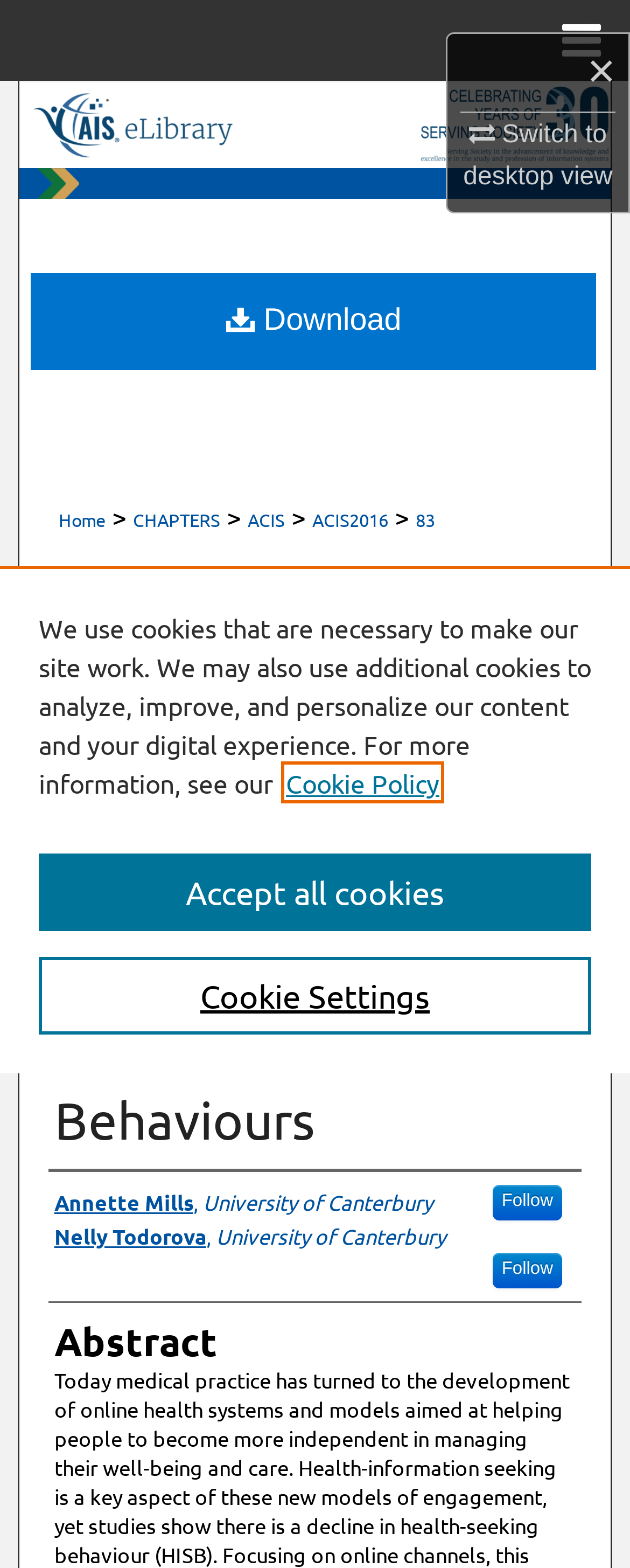Identify the text that serves as the heading for the webpage and generate it.

An Integrated Perspective on Factors Influencing Online Health-Information Seeking Behaviours